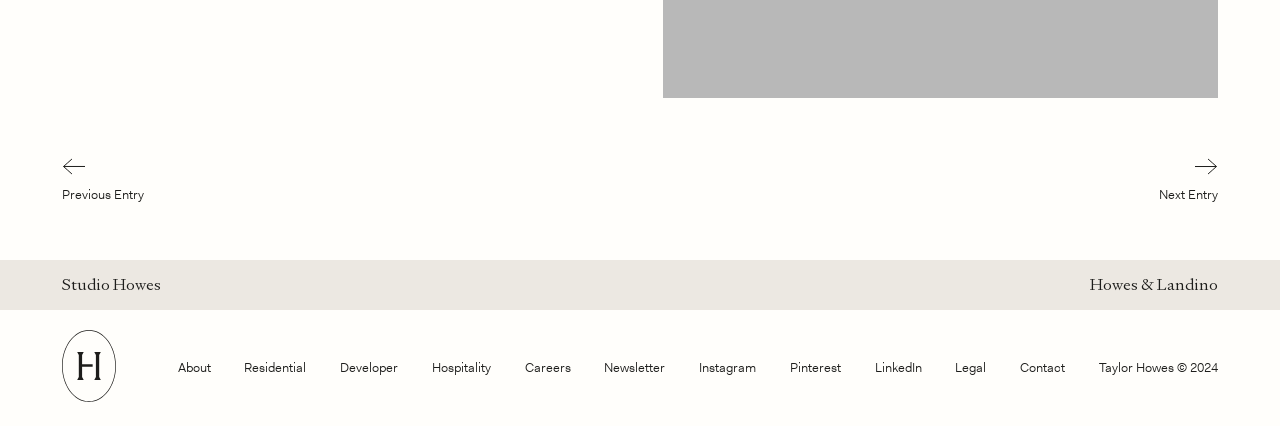Determine the bounding box coordinates of the section to be clicked to follow the instruction: "Visit Instagram". The coordinates should be given as four float numbers between 0 and 1, formatted as [left, top, right, bottom].

[0.546, 0.843, 0.591, 0.883]